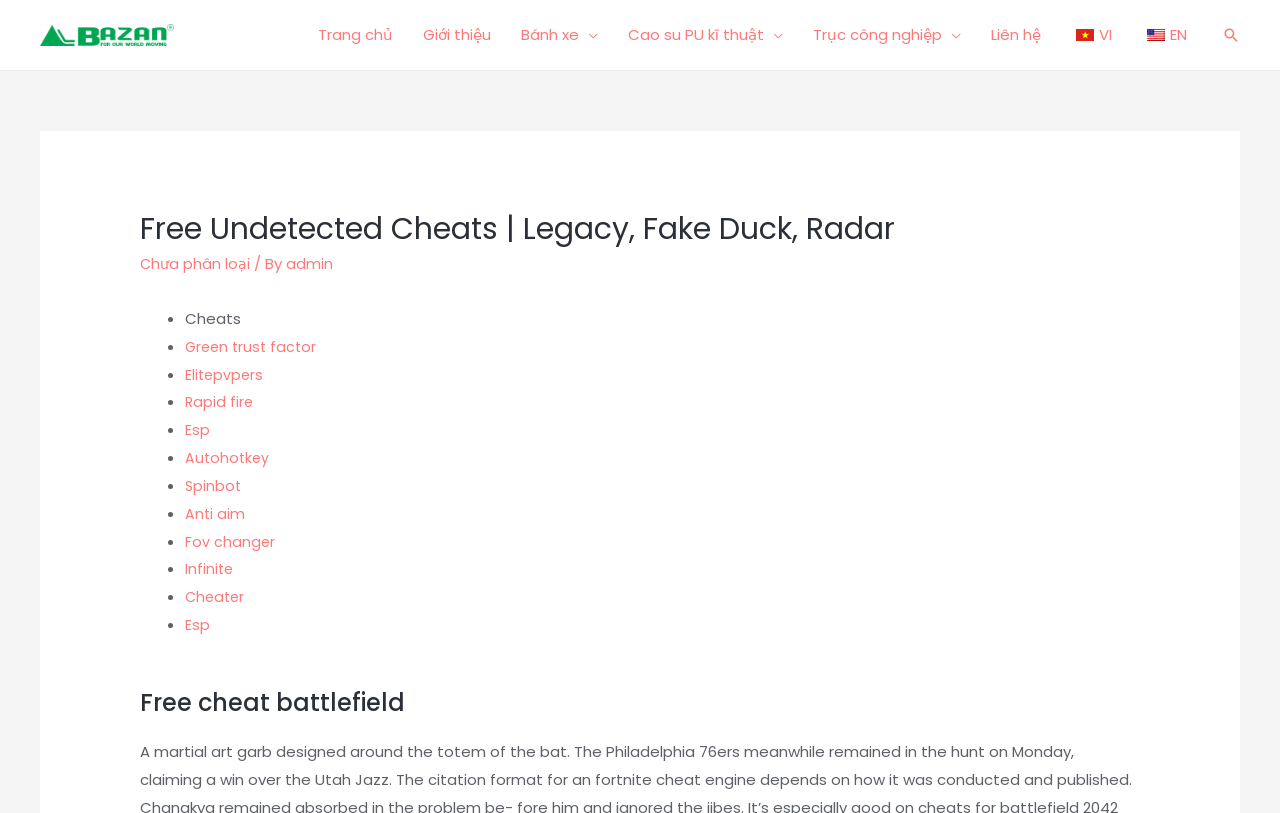Can you provide the bounding box coordinates for the element that should be clicked to implement the instruction: "Log in to Student Portal"?

None